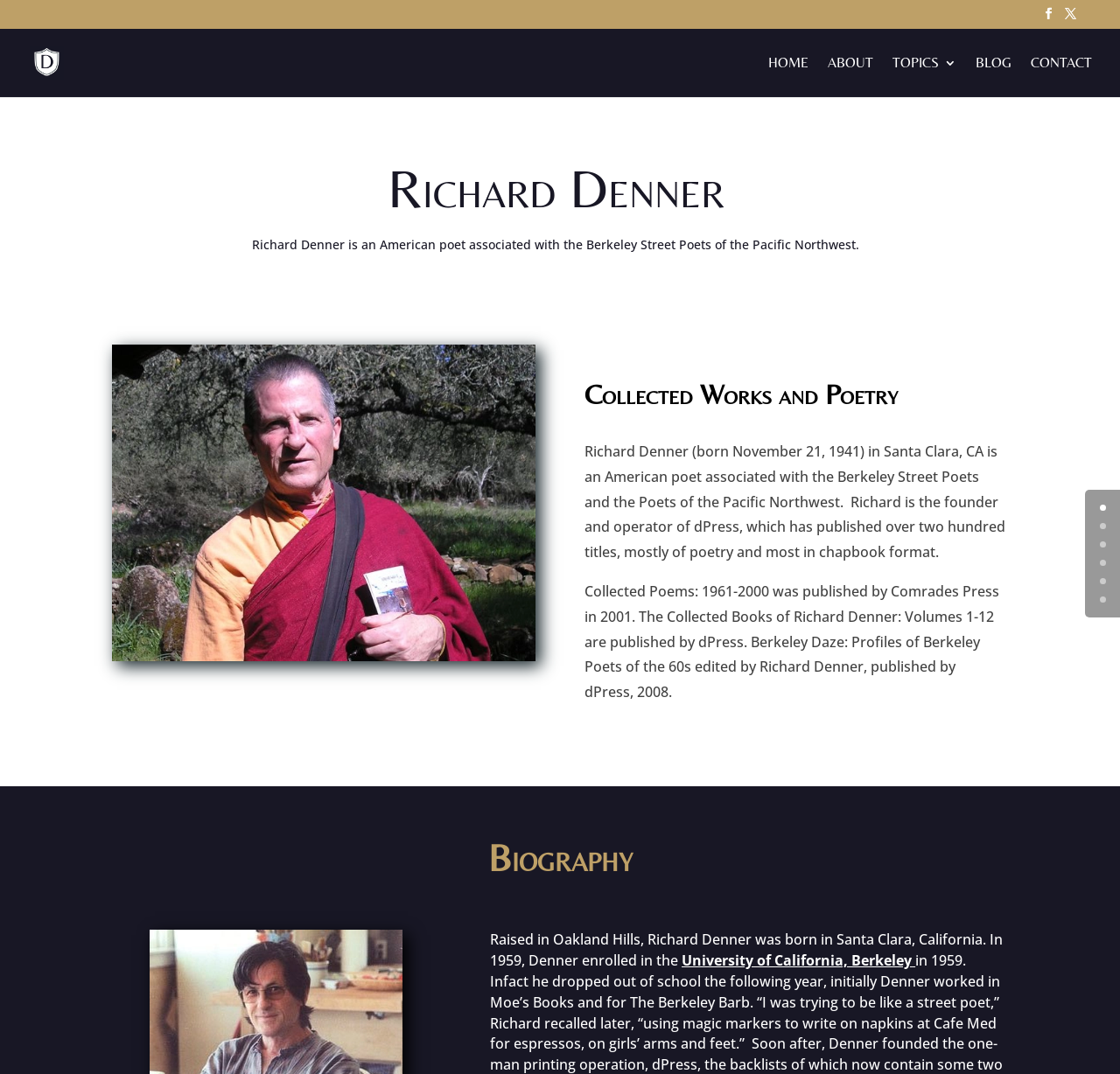Identify the bounding box coordinates of the HTML element based on this description: "Home".

[0.686, 0.053, 0.722, 0.091]